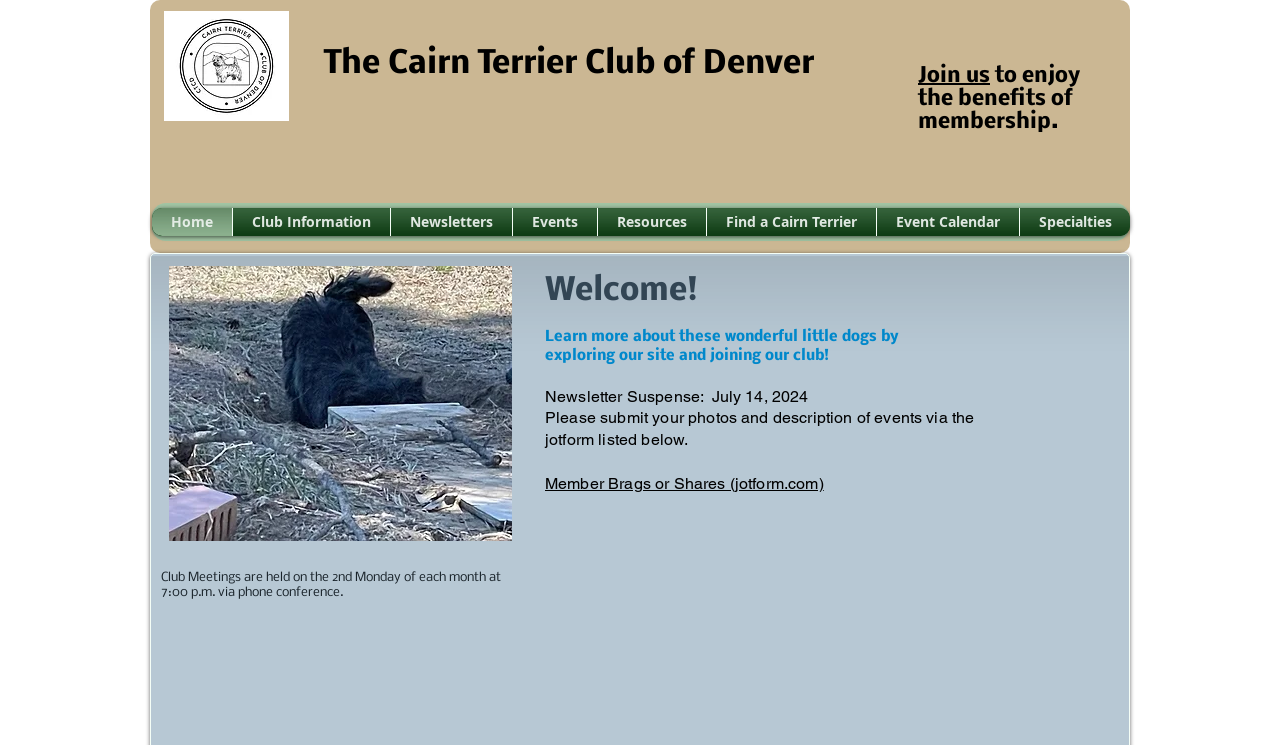Please identify the bounding box coordinates of the area that needs to be clicked to fulfill the following instruction: "Join the club."

[0.717, 0.087, 0.773, 0.118]